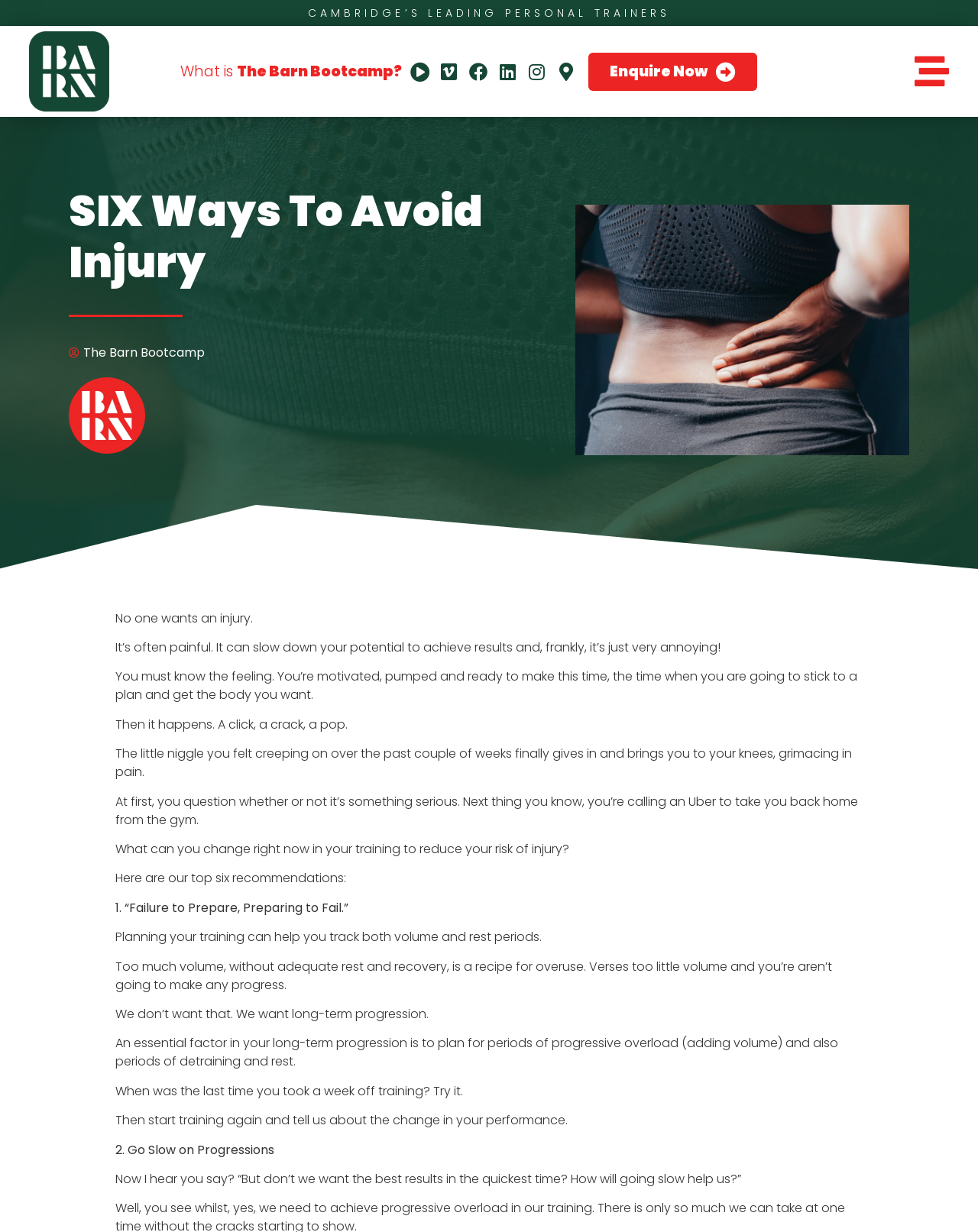Use a single word or phrase to answer the question:
What is the purpose of planning training according to the webpage?

To track volume and rest periods